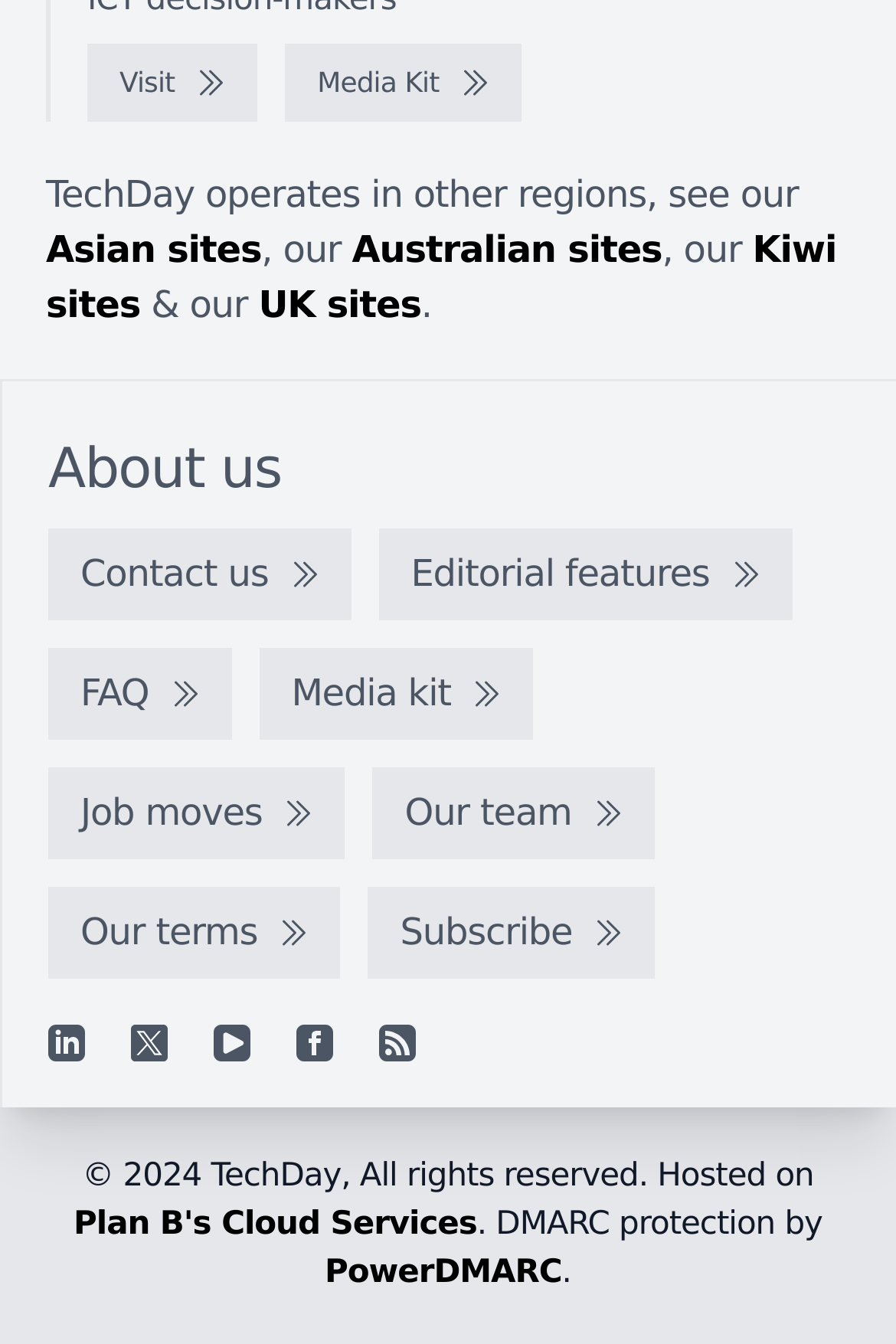Look at the image and write a detailed answer to the question: 
What is the first item in the main menu?

I looked at the main menu section of the webpage and found that the first item is a link to 'About us'.